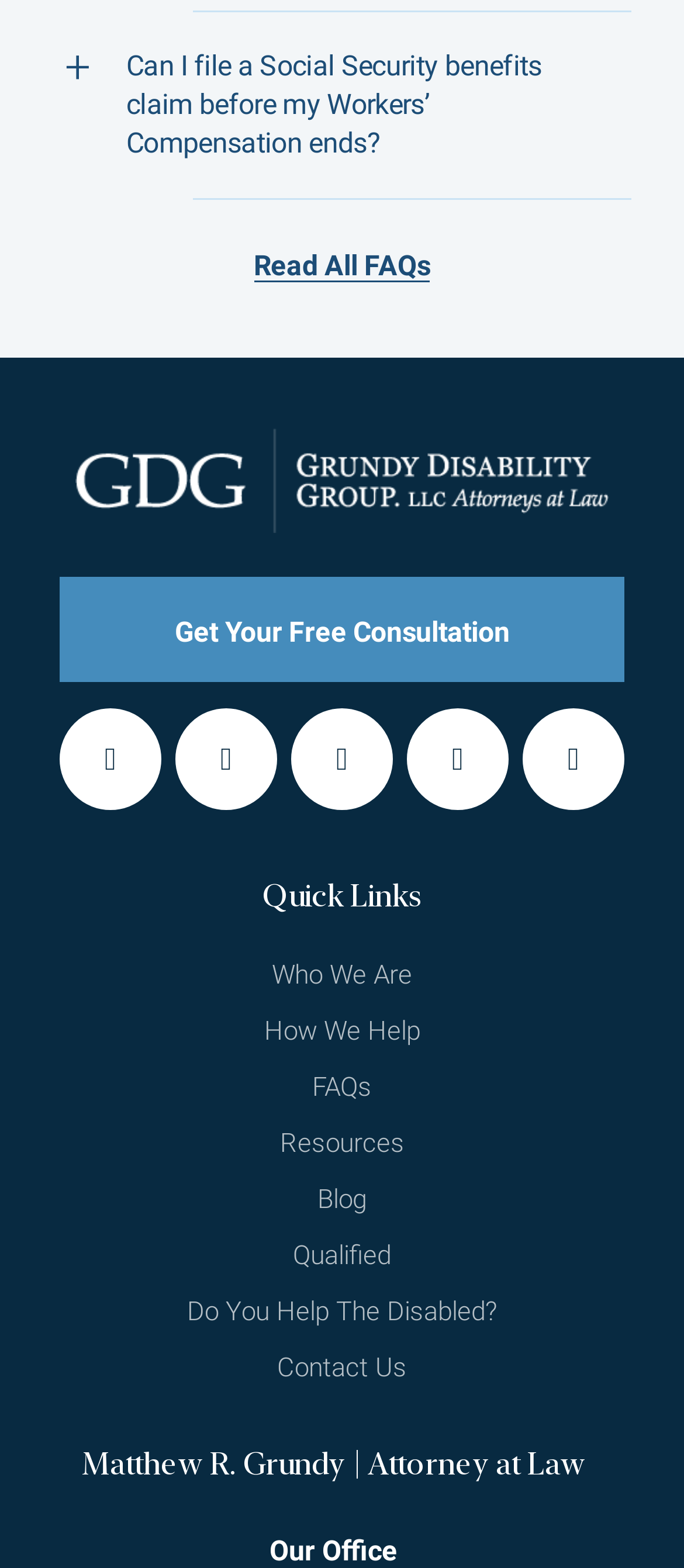Using the format (top-left x, top-left y, bottom-right x, bottom-right y), and given the element description, identify the bounding box coordinates within the screenshot: Get Your Free Consultation

[0.087, 0.368, 0.913, 0.435]